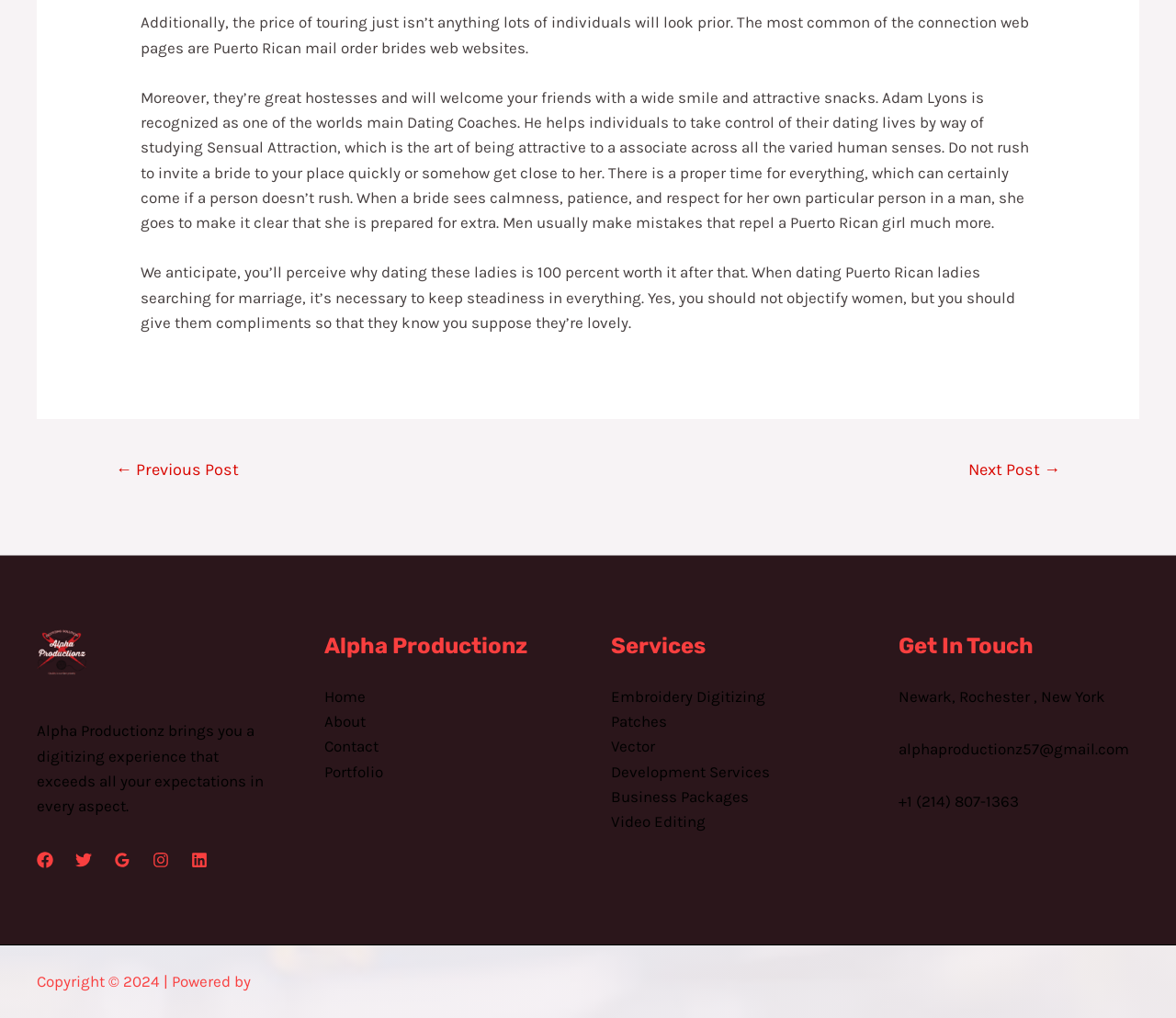Please locate the bounding box coordinates of the region I need to click to follow this instruction: "Click on the 'Embroidery Digitizing' link".

[0.52, 0.675, 0.651, 0.693]